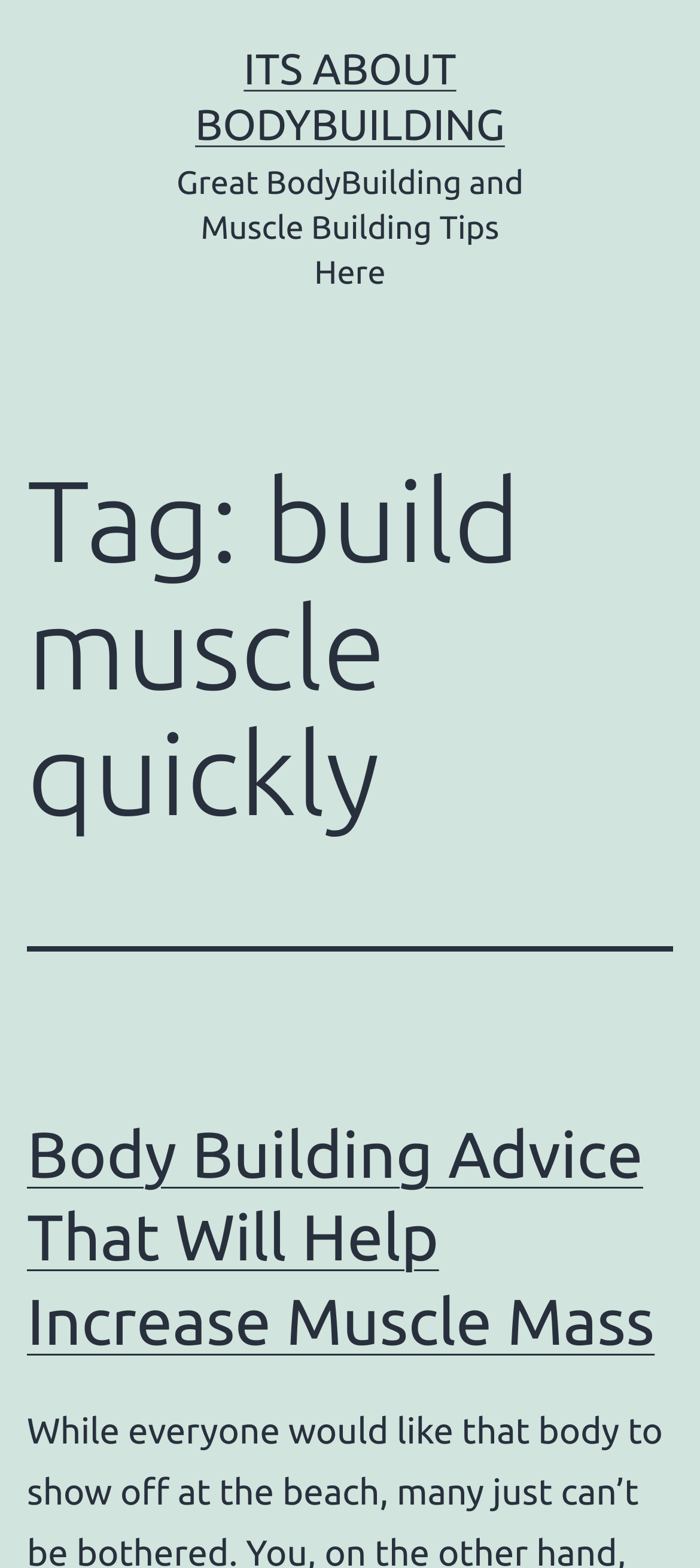Locate the bounding box of the UI element described in the following text: "Its About Bodybuilding".

[0.279, 0.028, 0.721, 0.095]